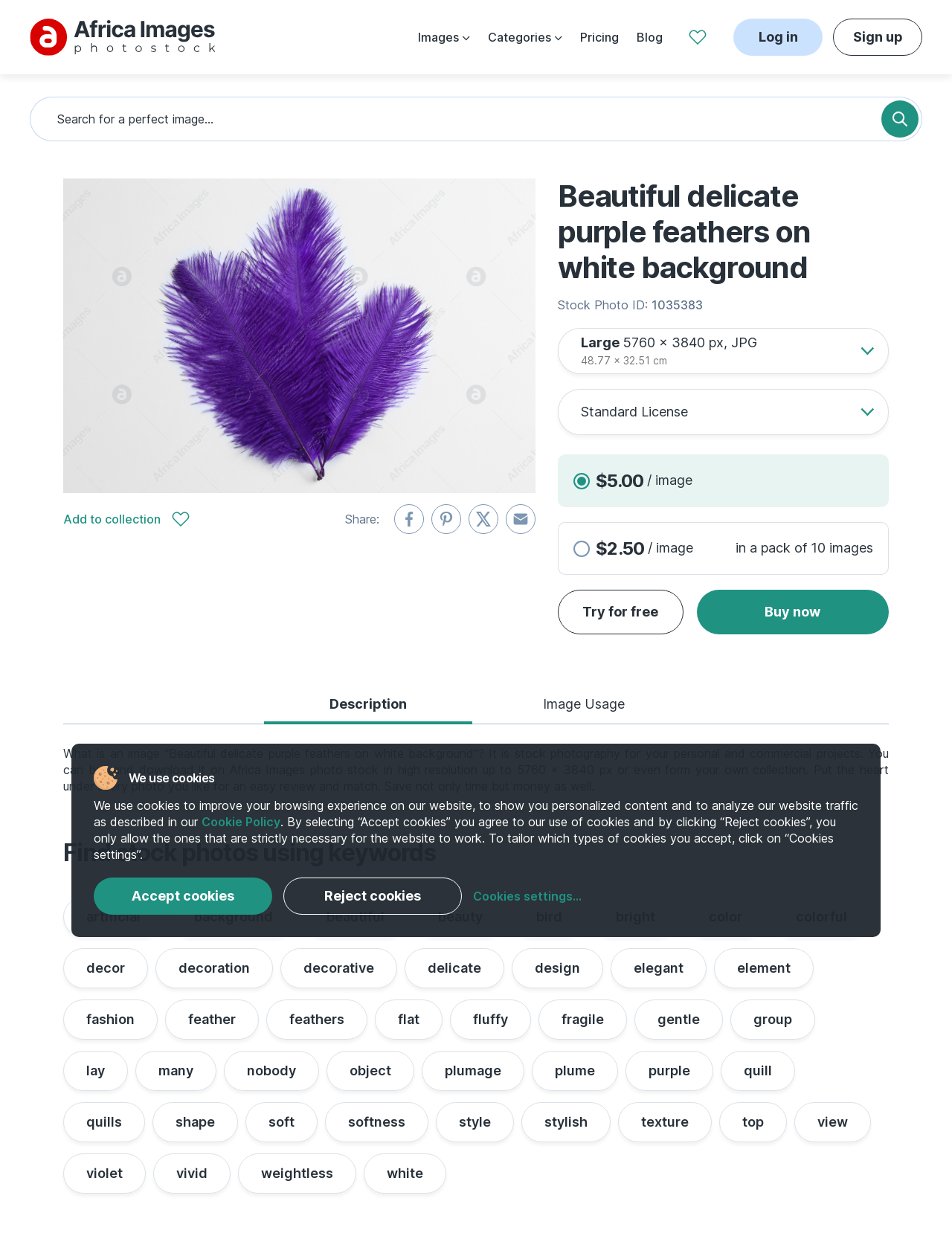Identify the webpage's primary heading and generate its text.

Beautiful delicate purple feathers on white background